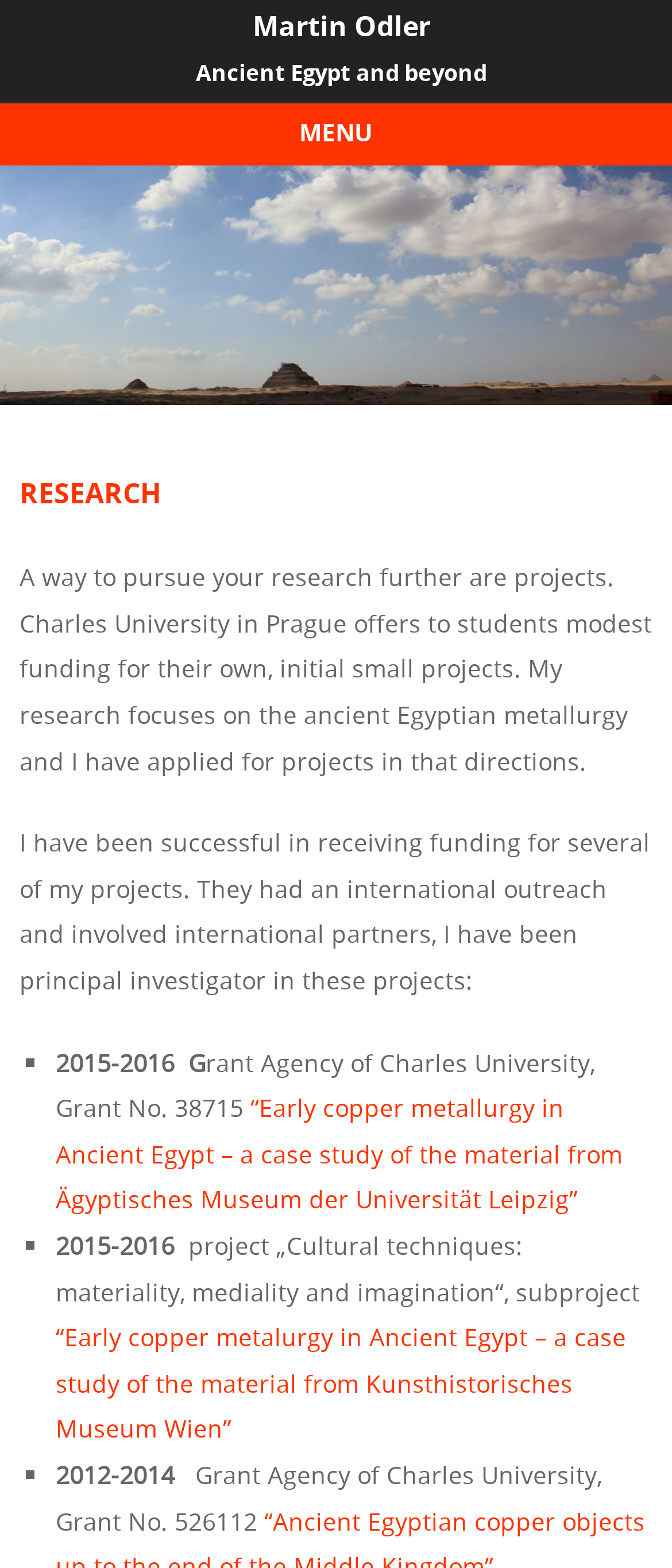Identify and provide the bounding box for the element described by: "parent_node: Search name="s"".

None